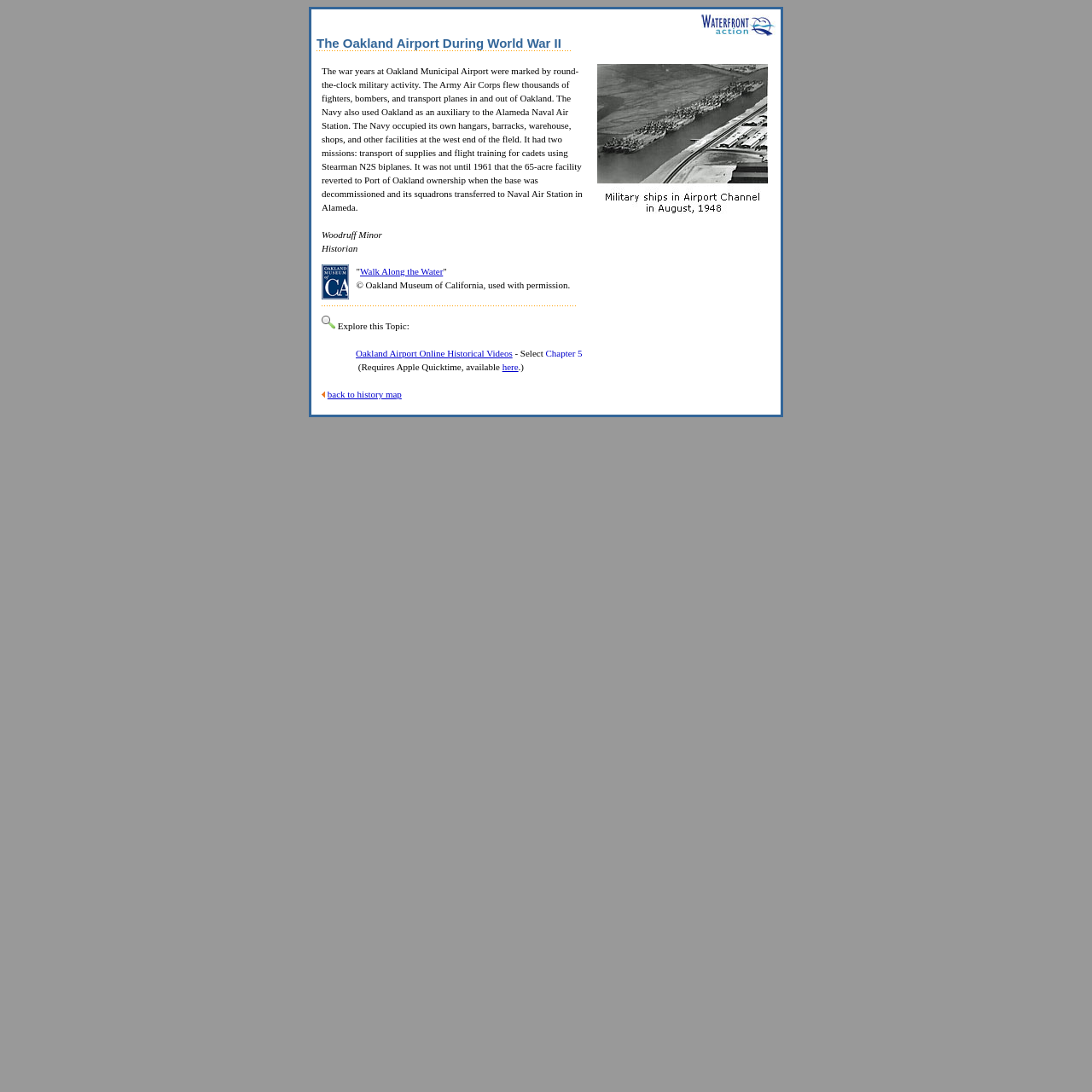What is the chapter number of the Oakland Airport Online Historical Videos?
Using the image, provide a detailed and thorough answer to the question.

The text mentions 'Select Chapter 5' which indicates that the Oakland Airport Online Historical Videos are divided into chapters and Chapter 5 is one of them.